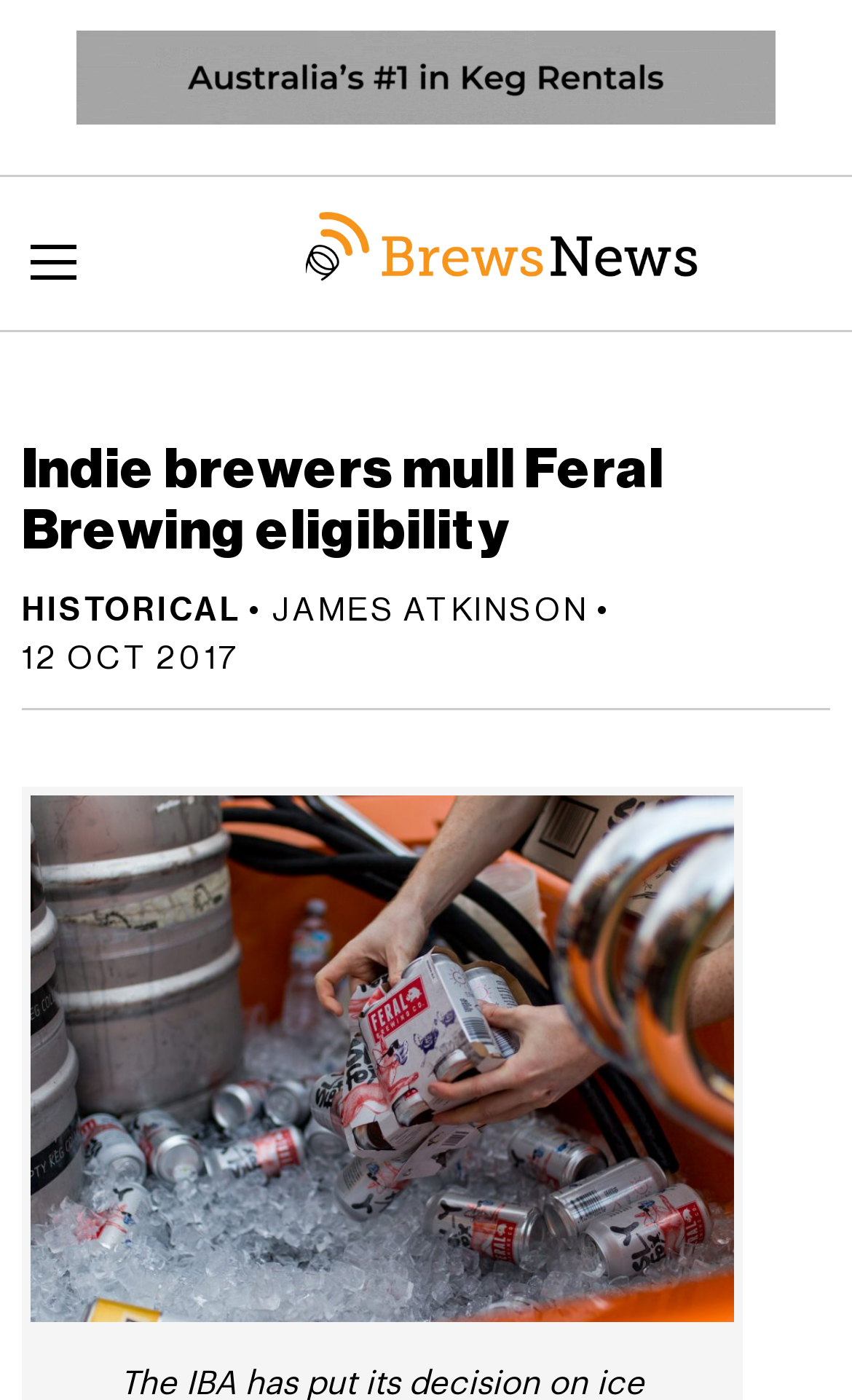Is there a menu on the webpage?
Based on the screenshot, provide a one-word or short-phrase response.

Yes